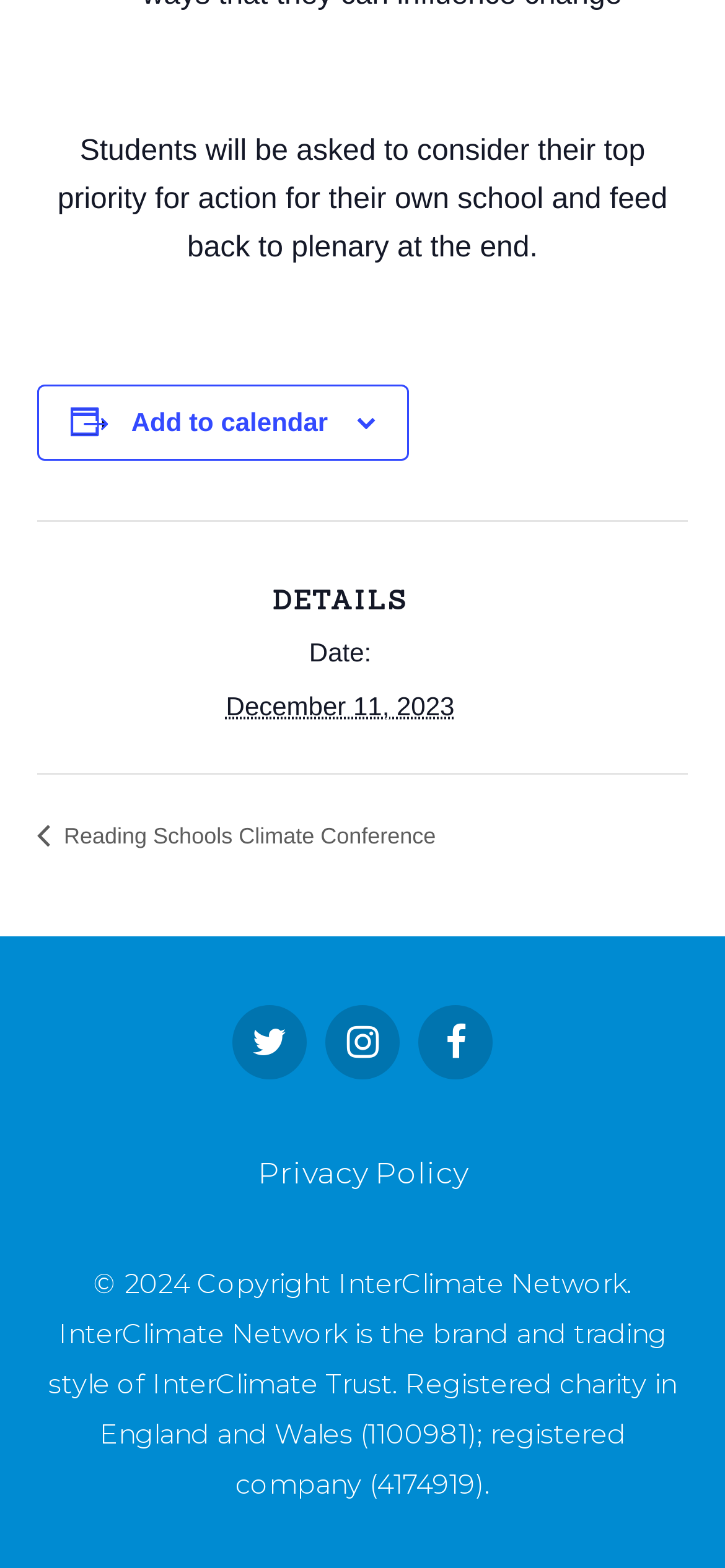What is the name of the event? From the image, respond with a single word or brief phrase.

Reading Schools Climate Conference